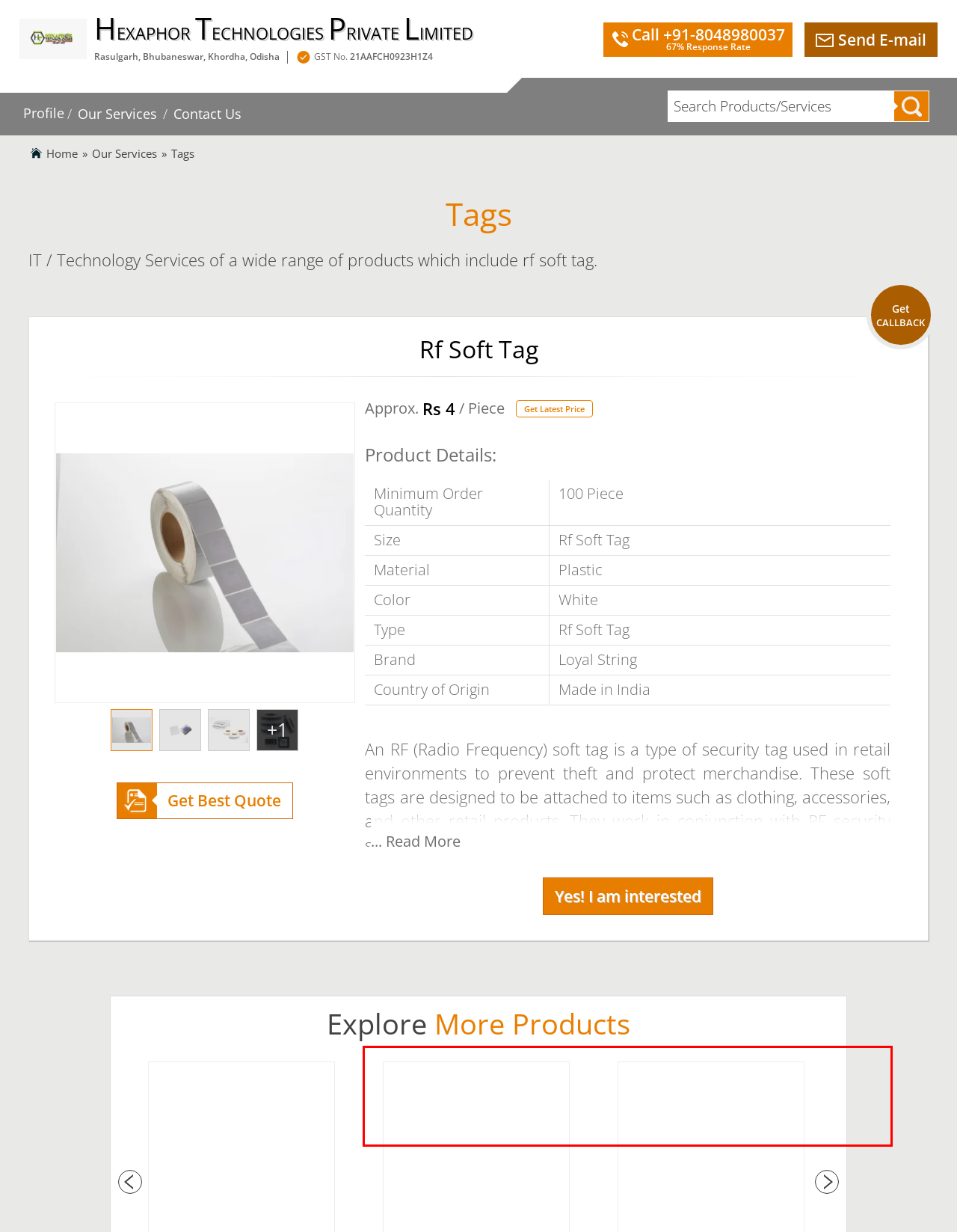You are provided with a screenshot of a webpage featuring a red rectangle bounding box. Extract the text content within this red bounding box using OCR.

3. Attachment and Removal: RF soft tags are attached to items using a locking mechanism that secures the tag to the item's fabric or packaging. They require a specialized detacher tool to remove, ensuring that only authorized store personnel can deactivate them.